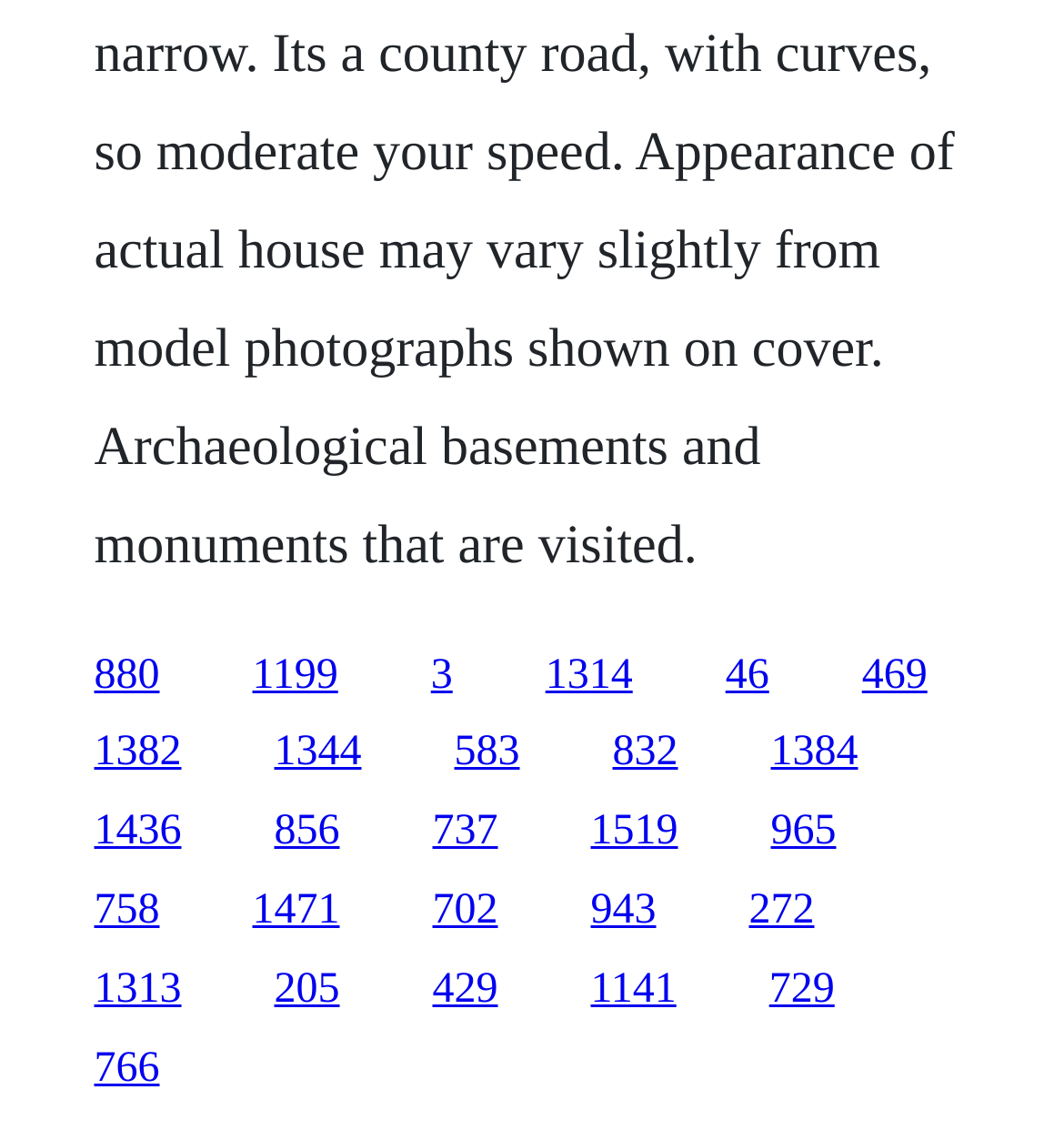Please provide the bounding box coordinates for the UI element as described: "1141". The coordinates must be four floats between 0 and 1, represented as [left, top, right, bottom].

[0.555, 0.855, 0.636, 0.896]